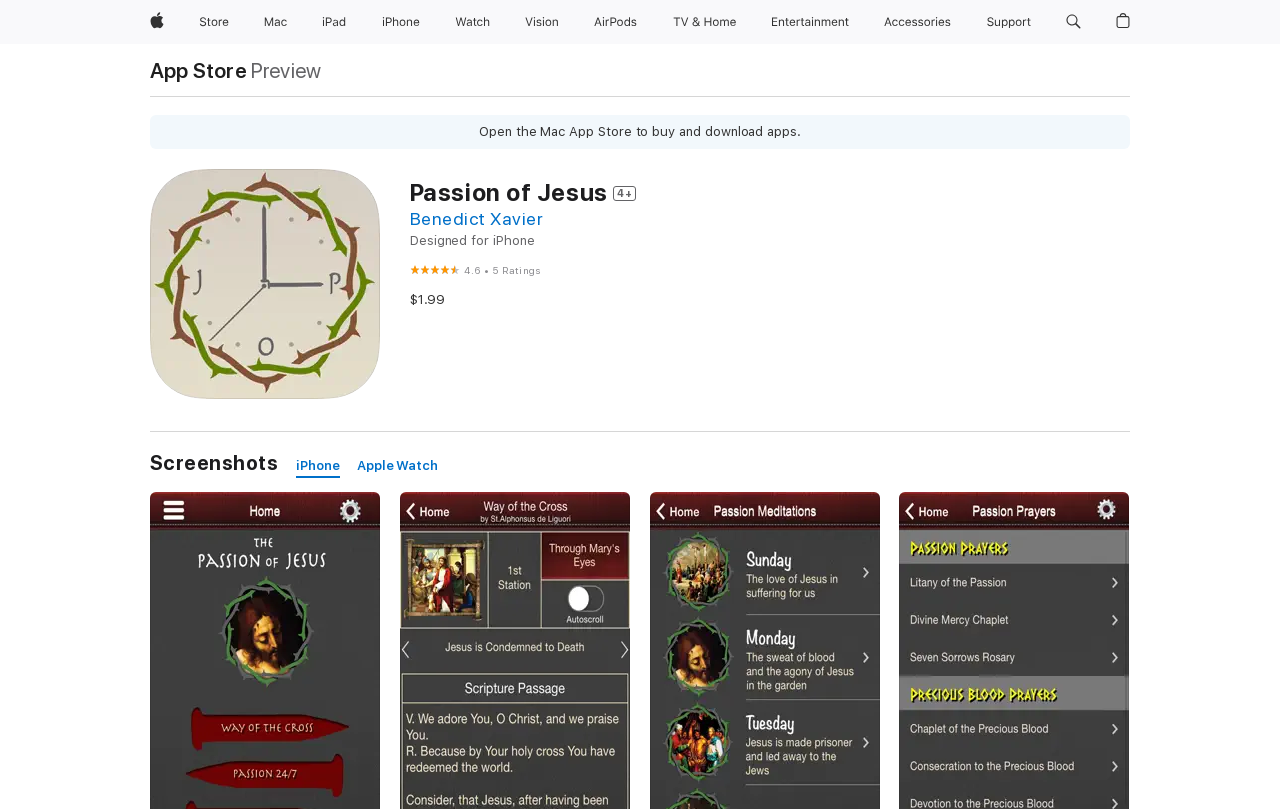Determine the coordinates of the bounding box that should be clicked to complete the instruction: "Click Apple". The coordinates should be represented by four float numbers between 0 and 1: [left, top, right, bottom].

[0.111, 0.0, 0.134, 0.054]